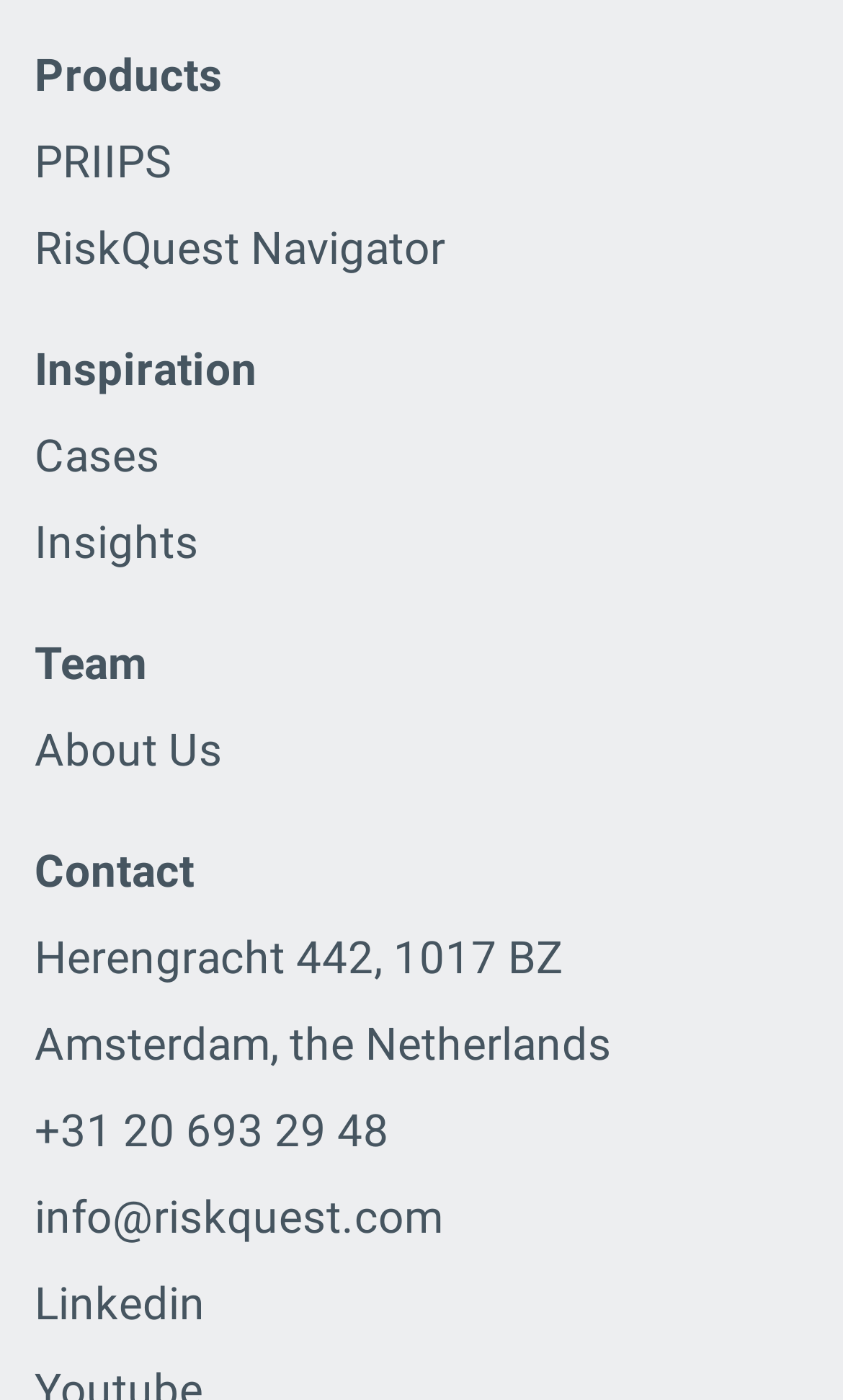Identify the bounding box coordinates of the region that should be clicked to execute the following instruction: "Call the office".

[0.041, 0.789, 0.462, 0.826]